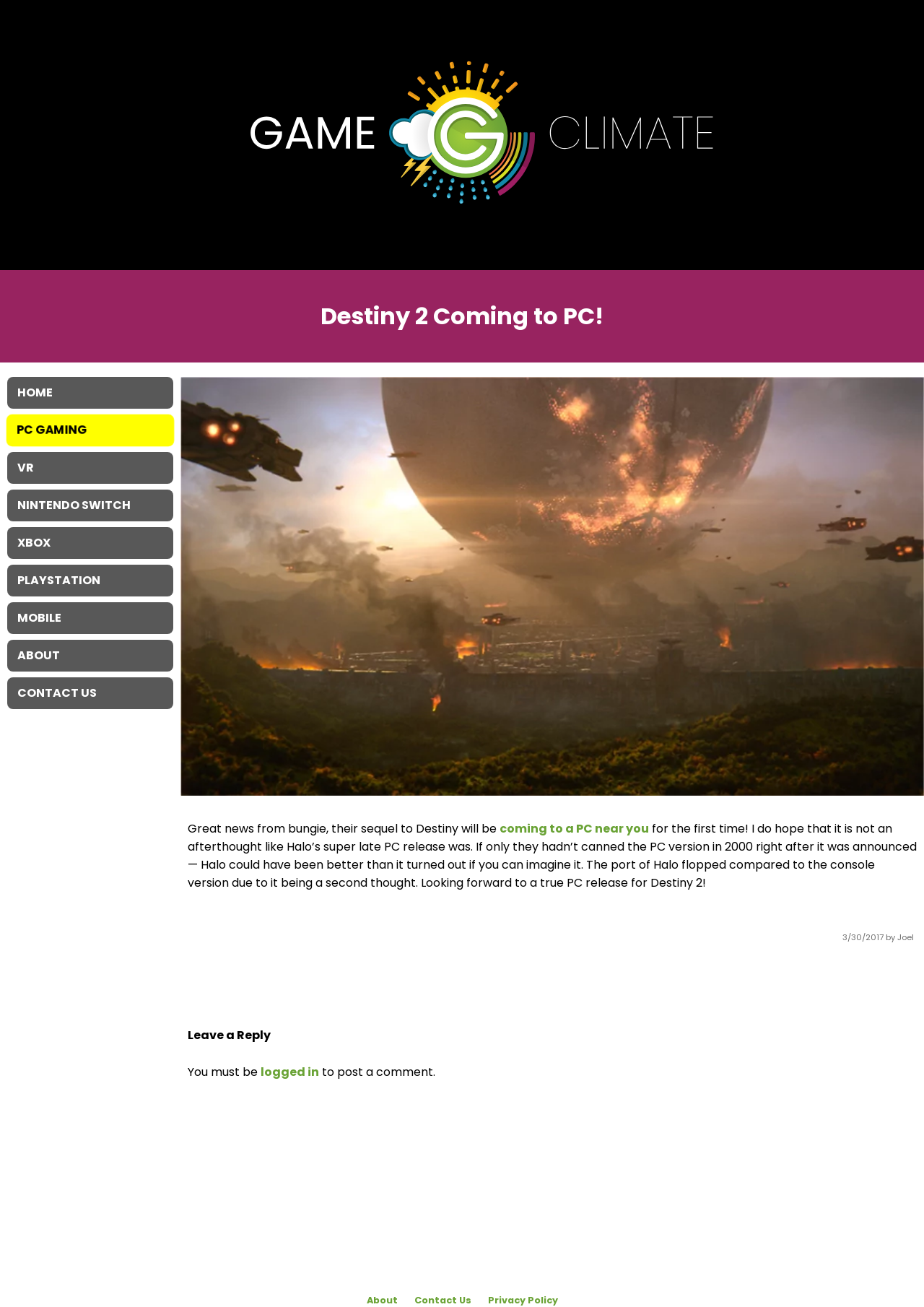Identify the bounding box coordinates of the region that should be clicked to execute the following instruction: "Click on the link to leave a reply".

[0.203, 0.78, 0.992, 0.804]